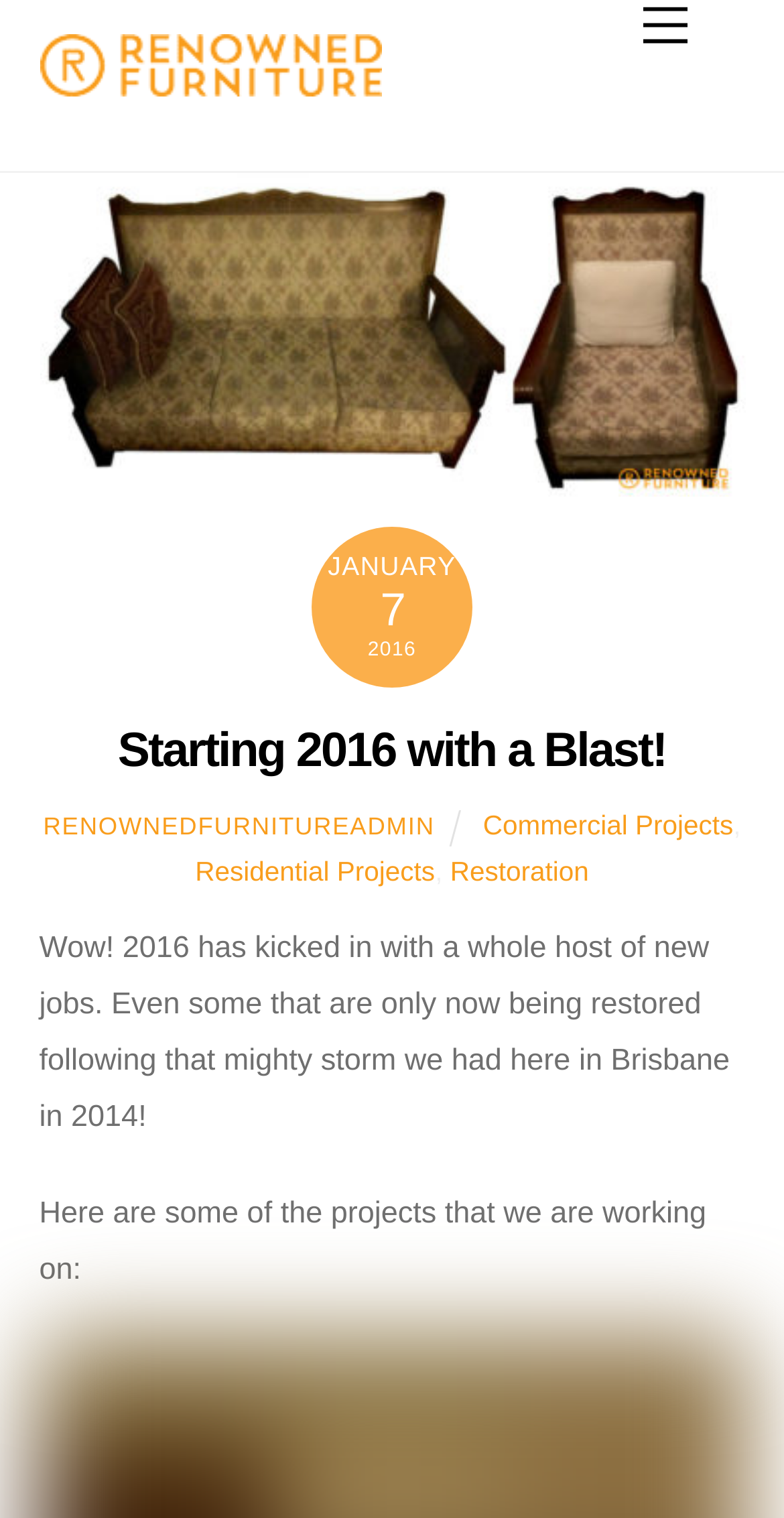Look at the image and give a detailed response to the following question: What type of projects is the company working on?

The webpage mentions that the company is working on commercial and residential projects, which is indicated by the link elements with the texts 'Commercial Projects' and 'Residential Projects'.